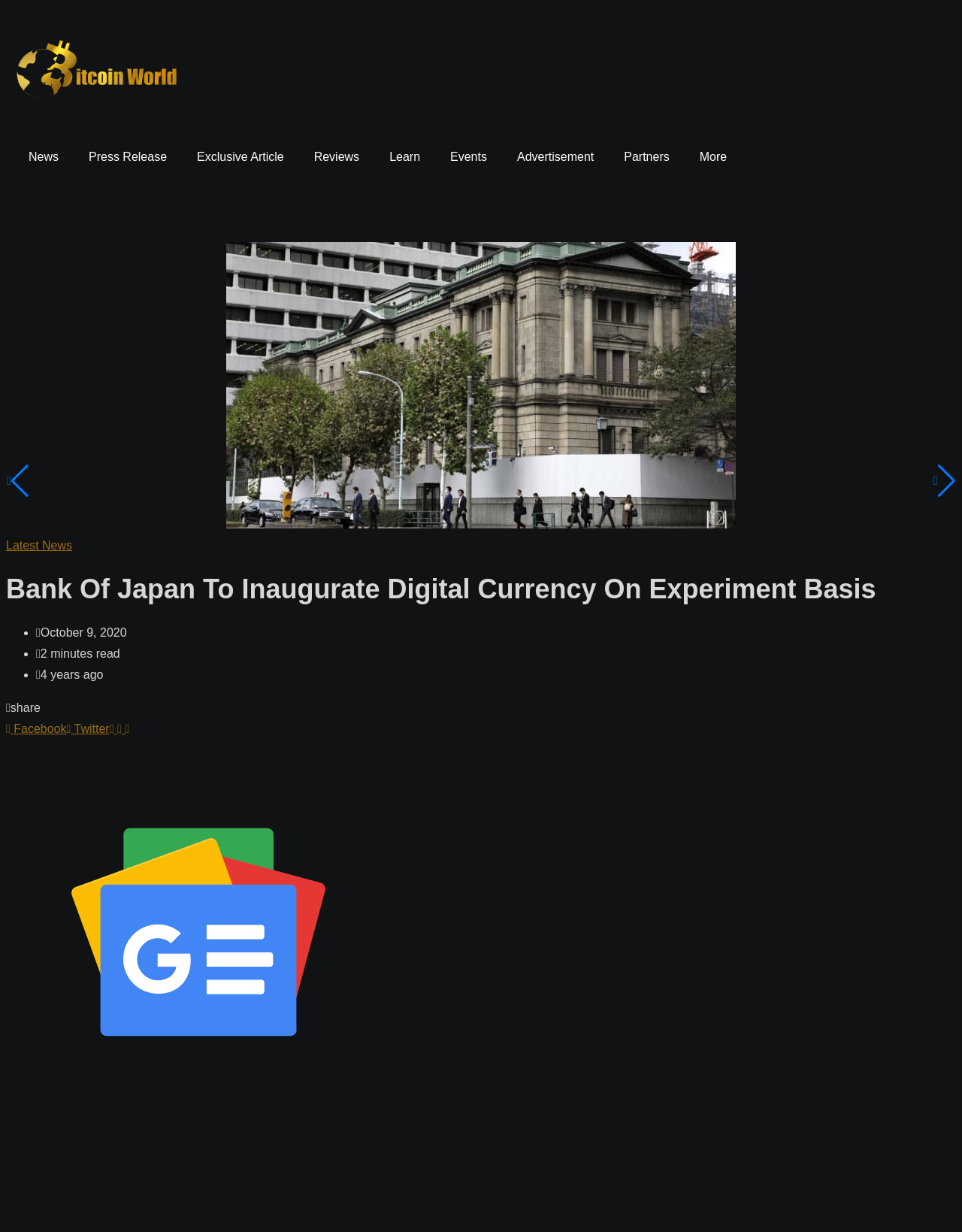Your task is to extract the text of the main heading from the webpage.

Bank Of Japan To Inaugurate Digital Currency On Experiment Basis